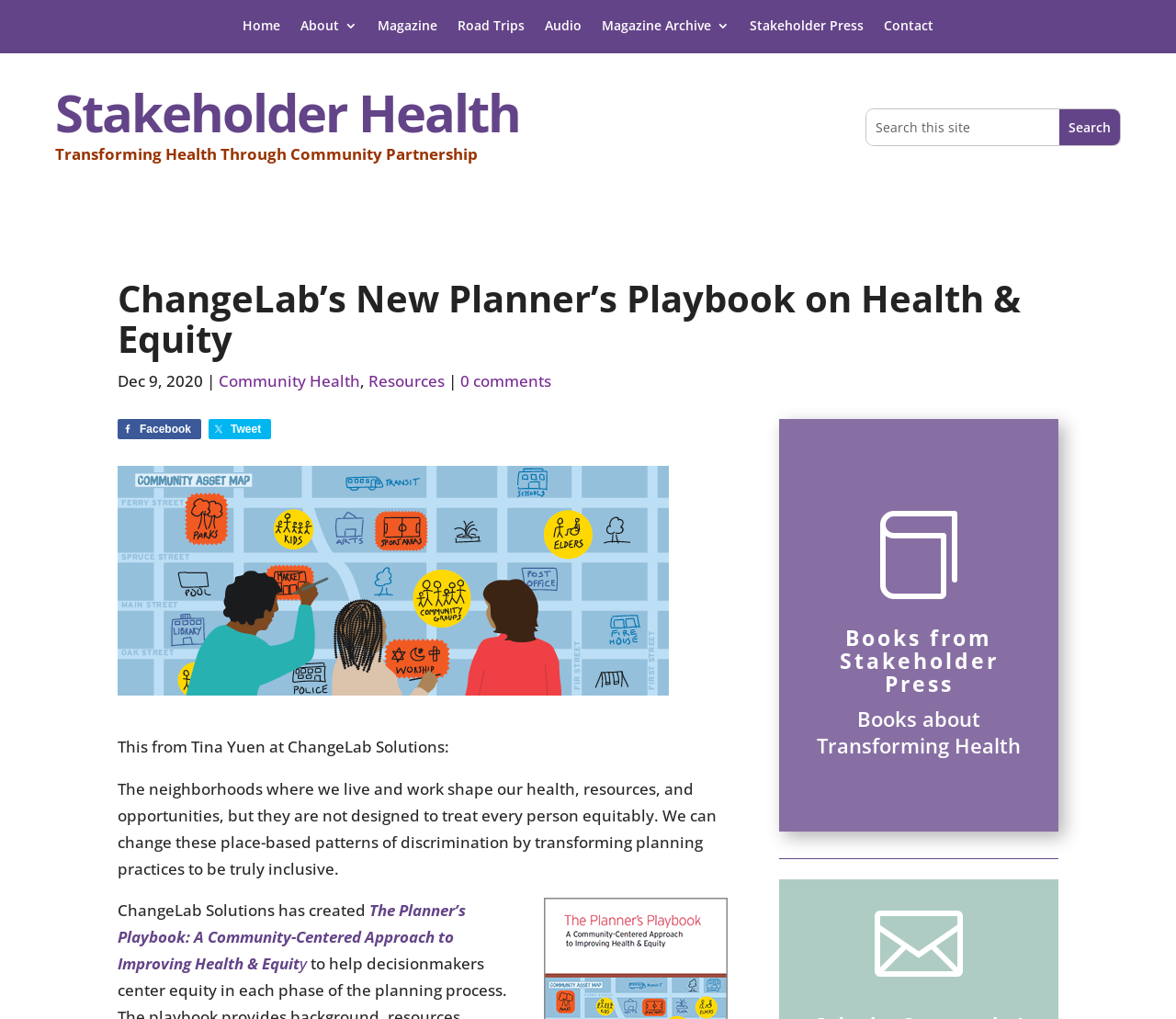Identify the bounding box coordinates of the clickable region required to complete the instruction: "Share on Facebook". The coordinates should be given as four float numbers within the range of 0 and 1, i.e., [left, top, right, bottom].

[0.1, 0.411, 0.171, 0.431]